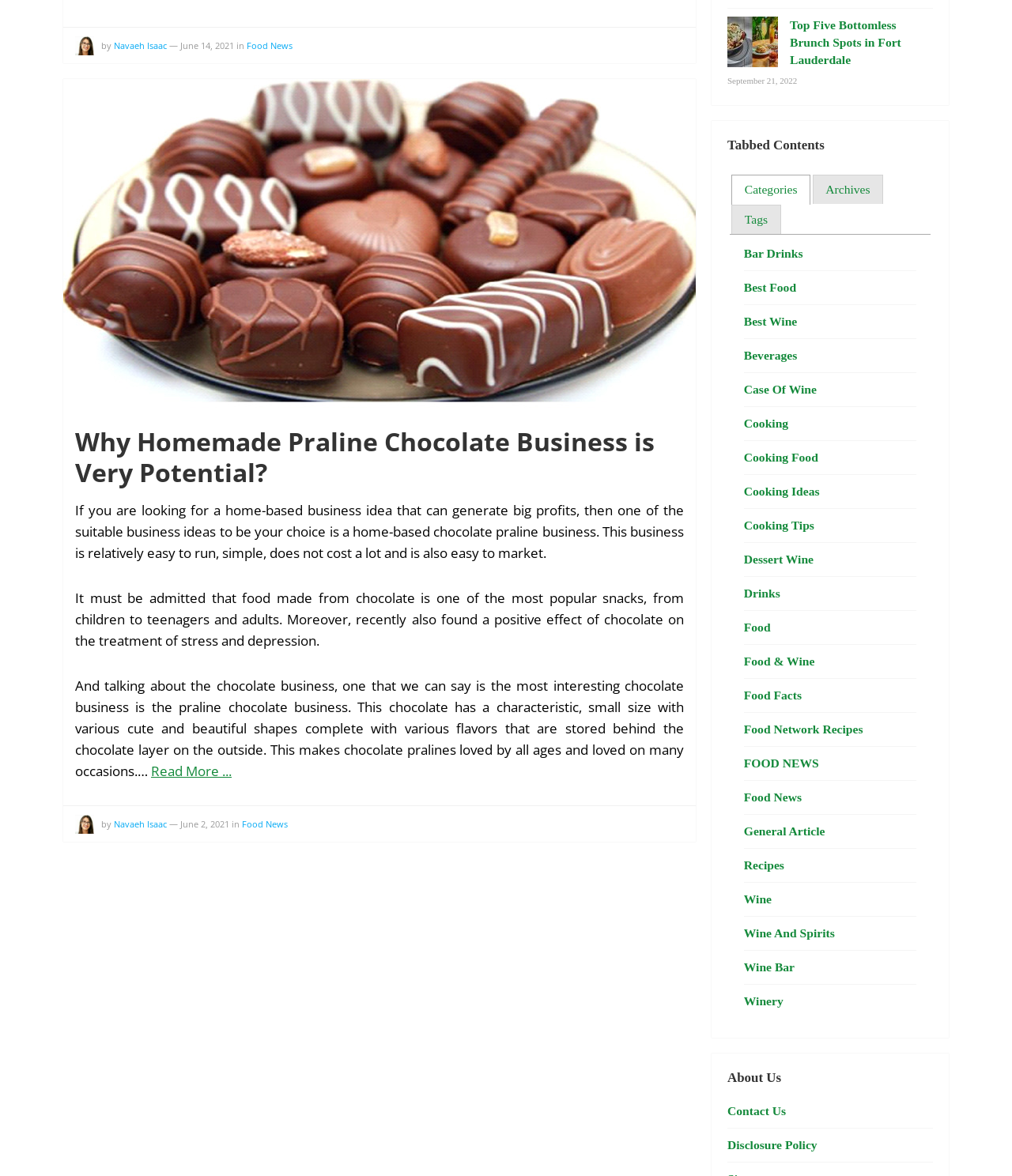Given the description of the UI element: "Tags", predict the bounding box coordinates in the form of [left, top, right, bottom], with each value being a float between 0 and 1.

[0.724, 0.175, 0.771, 0.199]